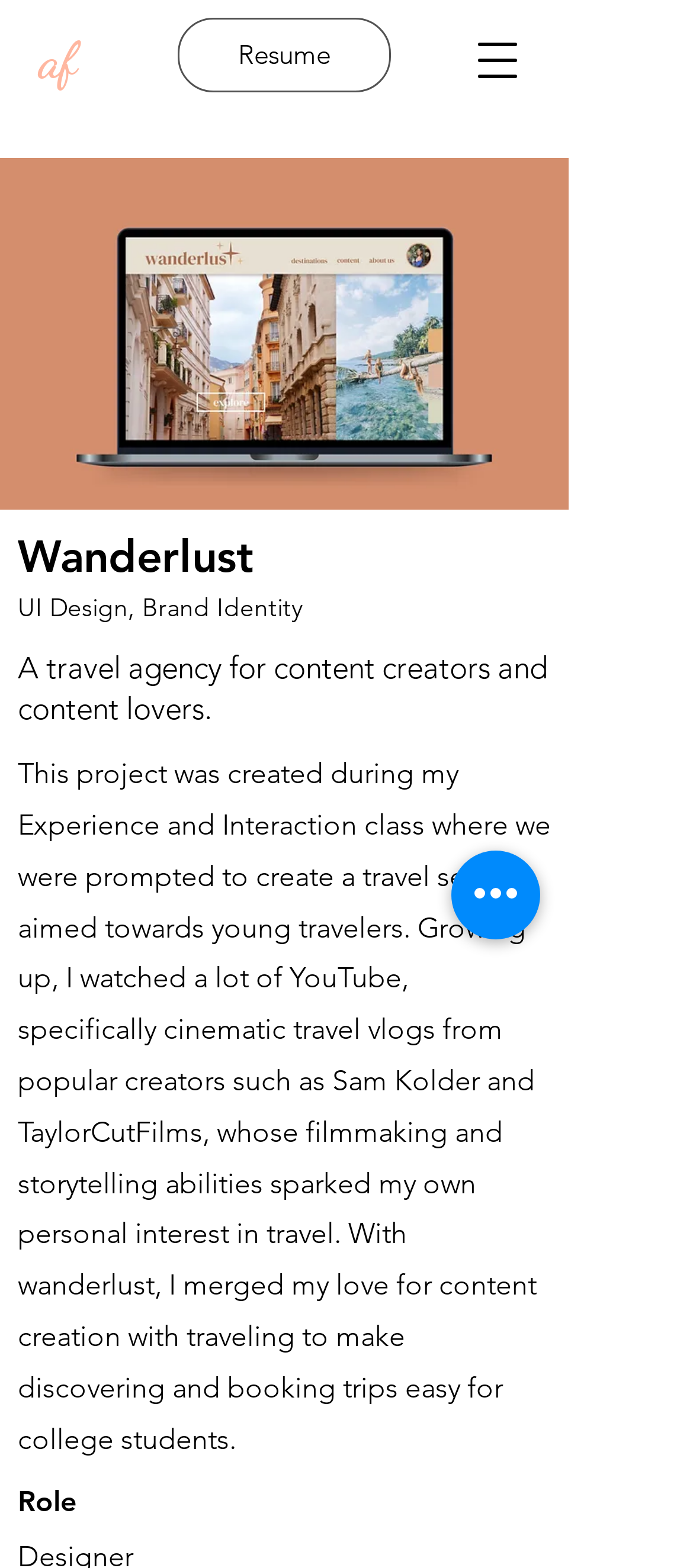Given the description "aria-label="Quick actions"", determine the bounding box of the corresponding UI element.

[0.651, 0.542, 0.779, 0.599]